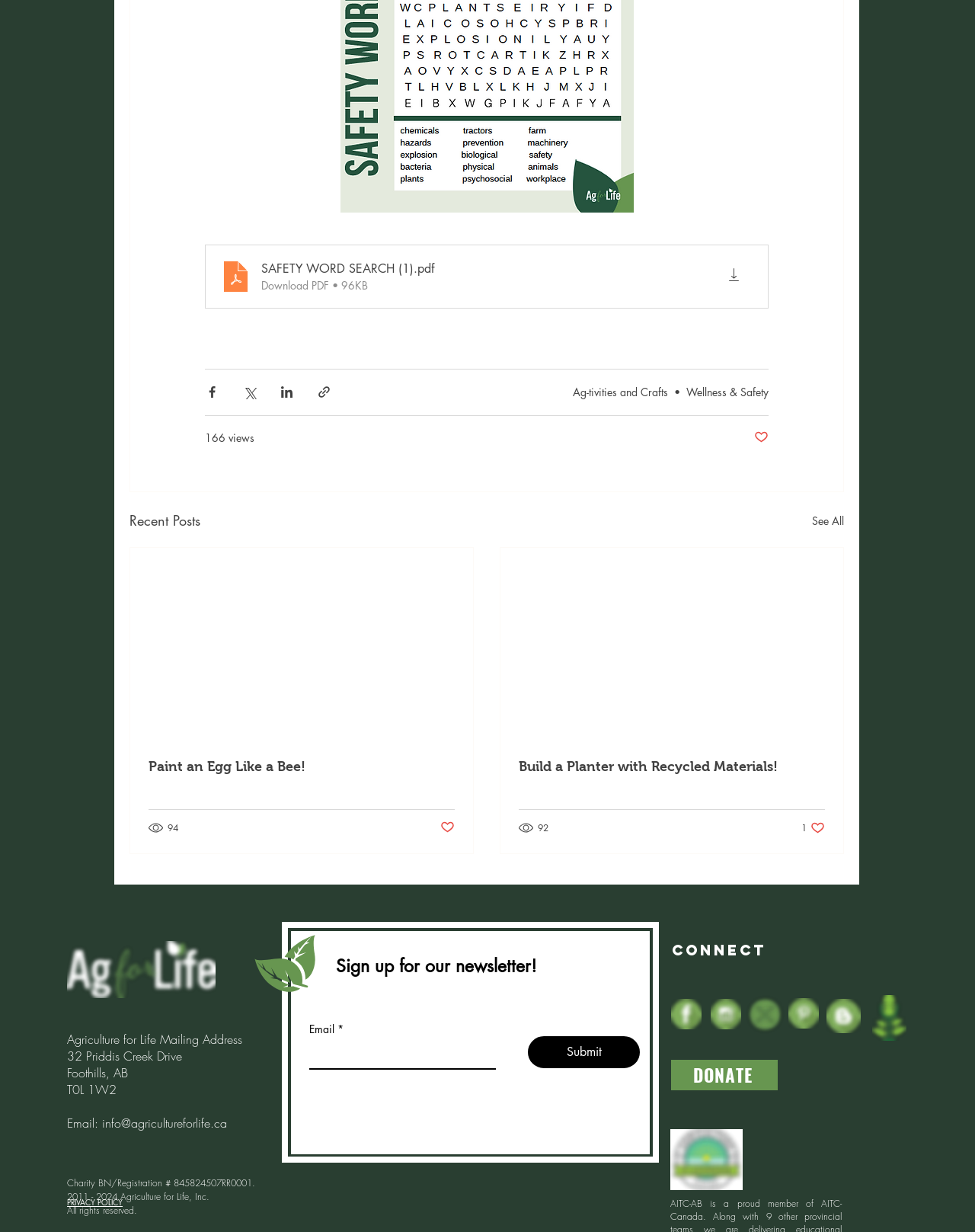Based on the element description "Ag-tivities and Crafts", predict the bounding box coordinates of the UI element.

[0.588, 0.312, 0.685, 0.324]